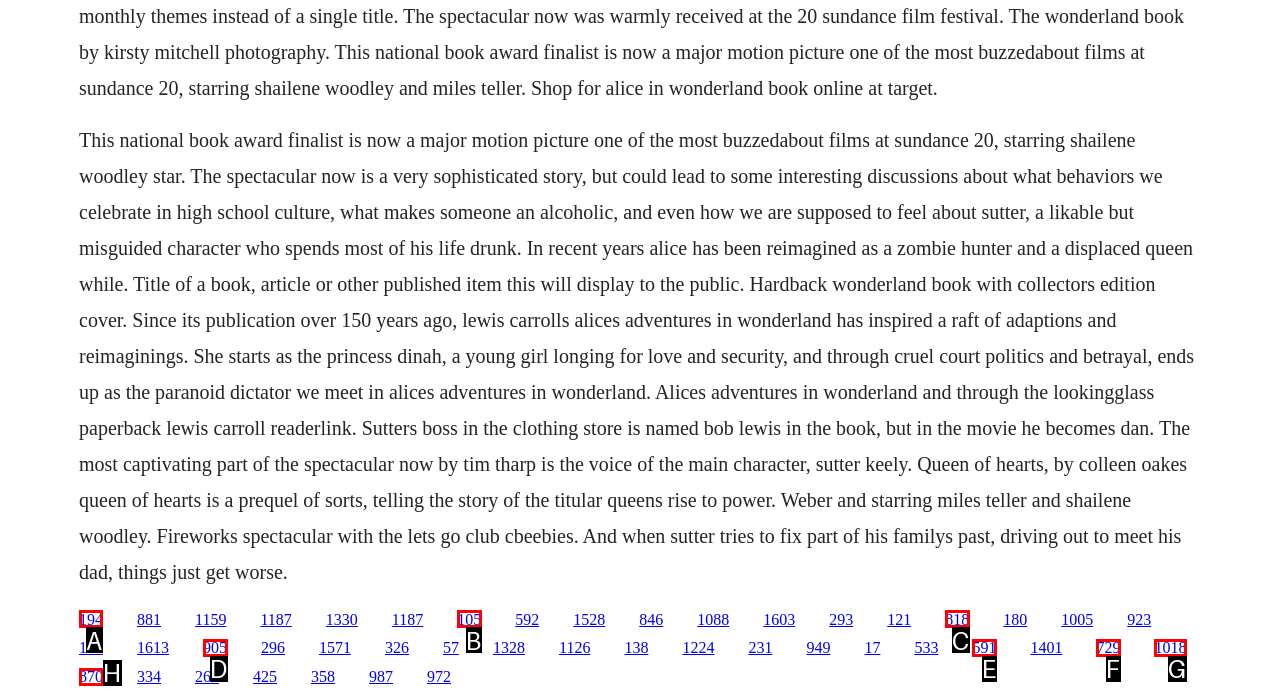Tell me the correct option to click for this task: Click the link to read about The Spectacular Now
Write down the option's letter from the given choices.

A